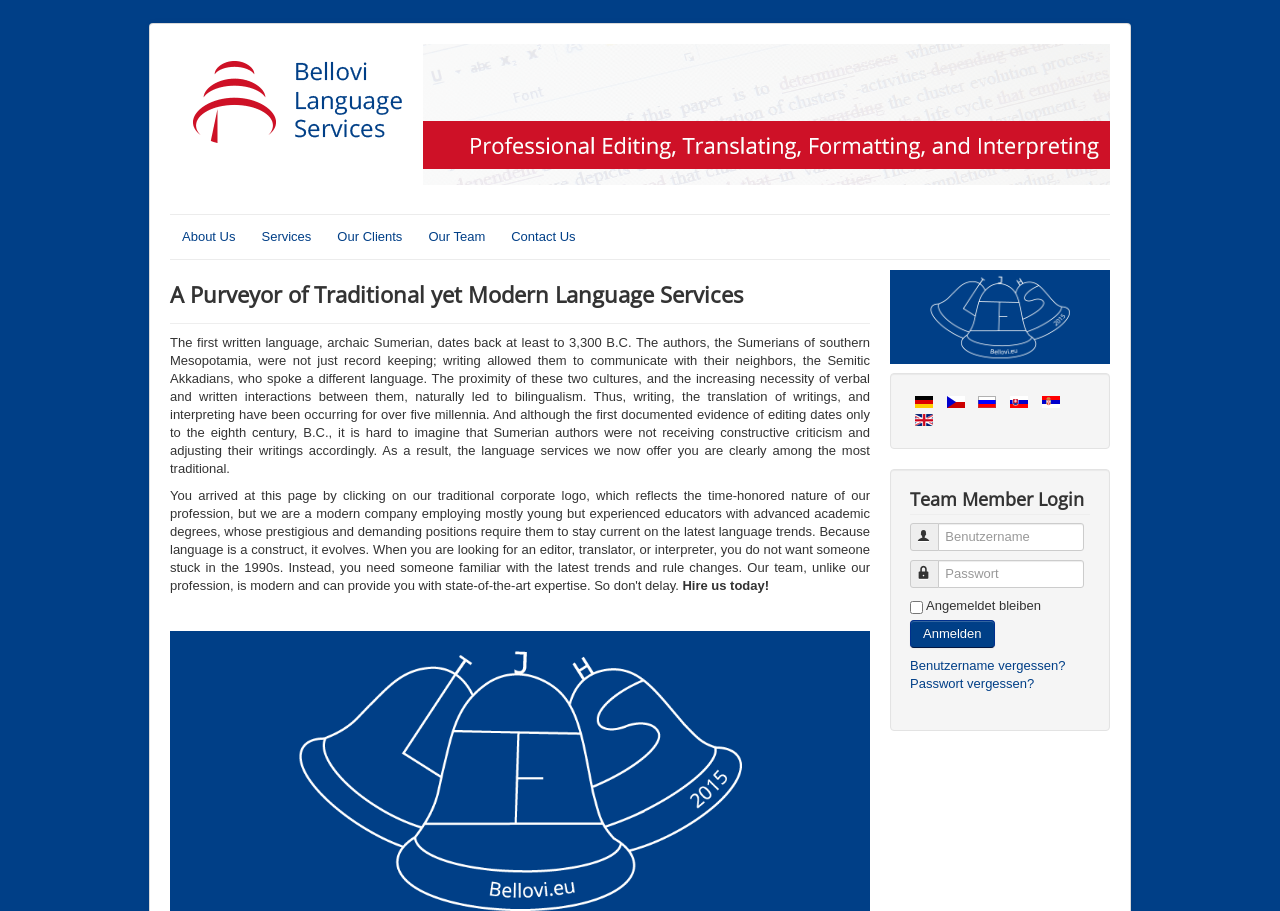Can you show the bounding box coordinates of the region to click on to complete the task described in the instruction: "Login with username and password"?

[0.733, 0.574, 0.847, 0.604]